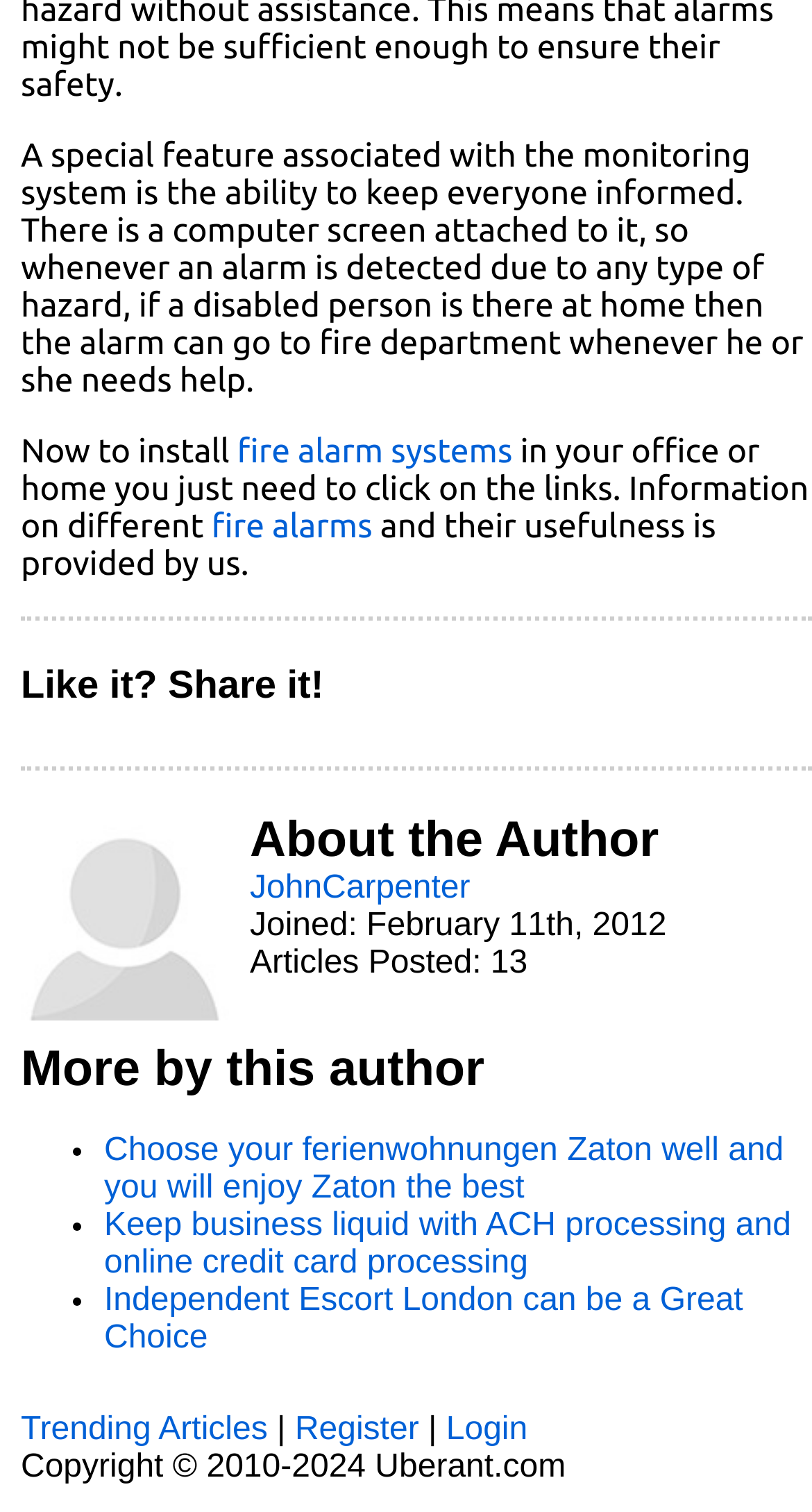Please respond in a single word or phrase: 
Who is the author of the article?

JohnCarpenter